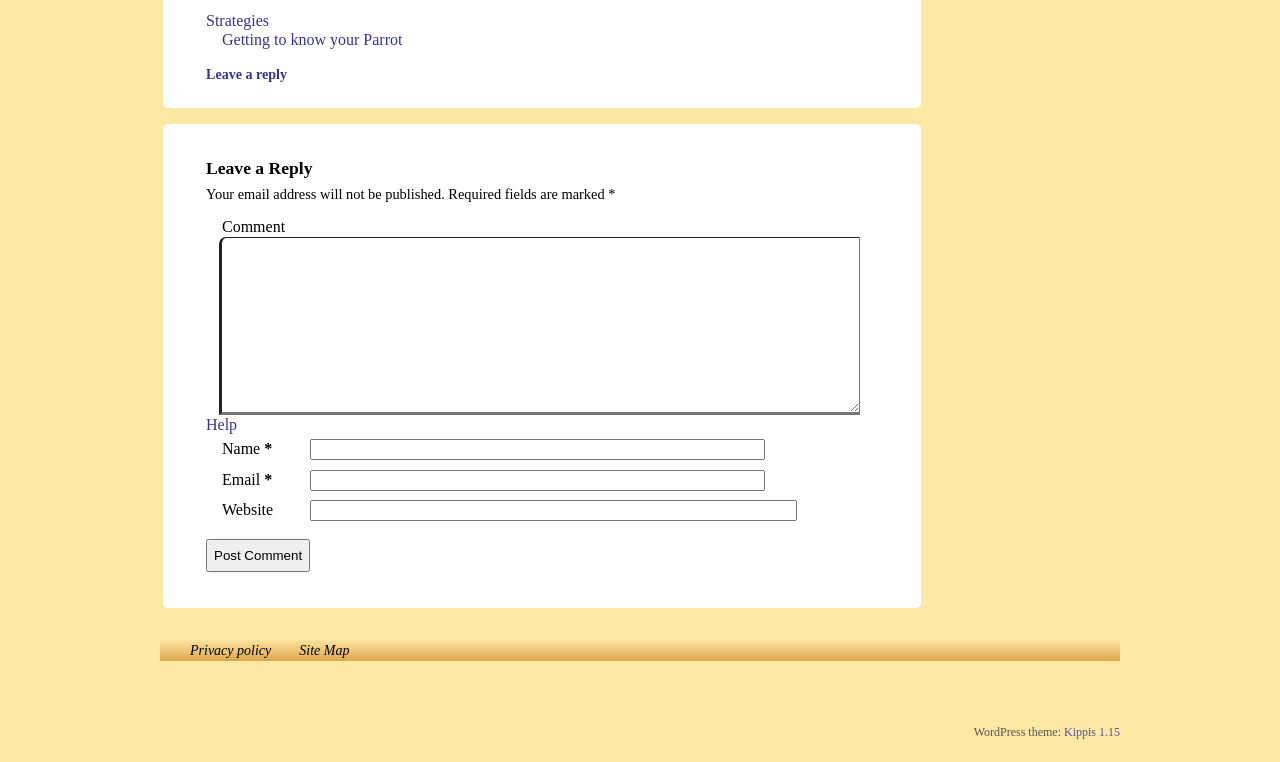Observe the image and answer the following question in detail: What is the link below the comment section?

The link below the comment section is 'Privacy policy', which is located at the bottom of the page, as indicated by its bounding box coordinates [0.138, 0.84, 0.223, 0.868].